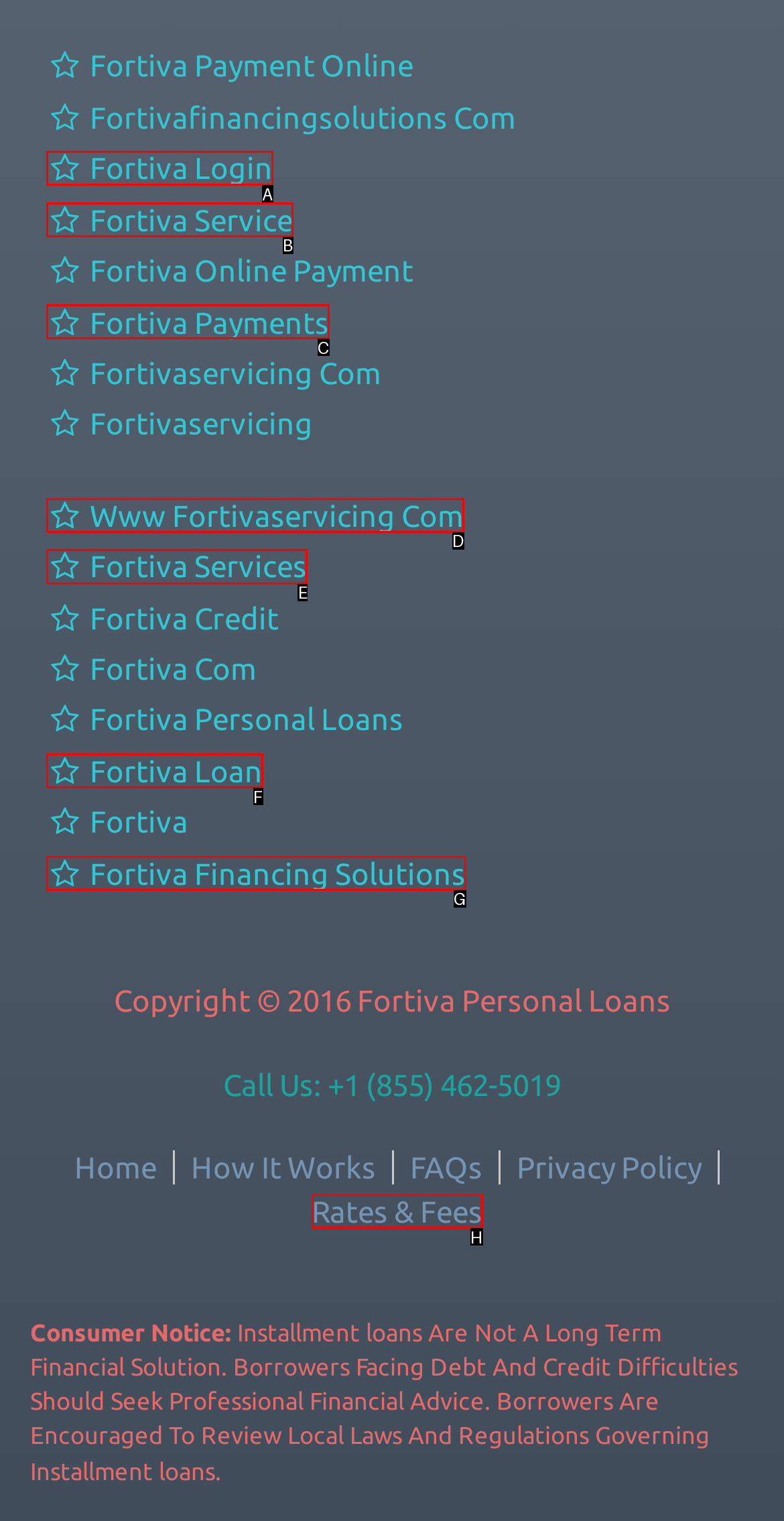Determine which option you need to click to execute the following task: View Fortiva Services. Provide your answer as a single letter.

E